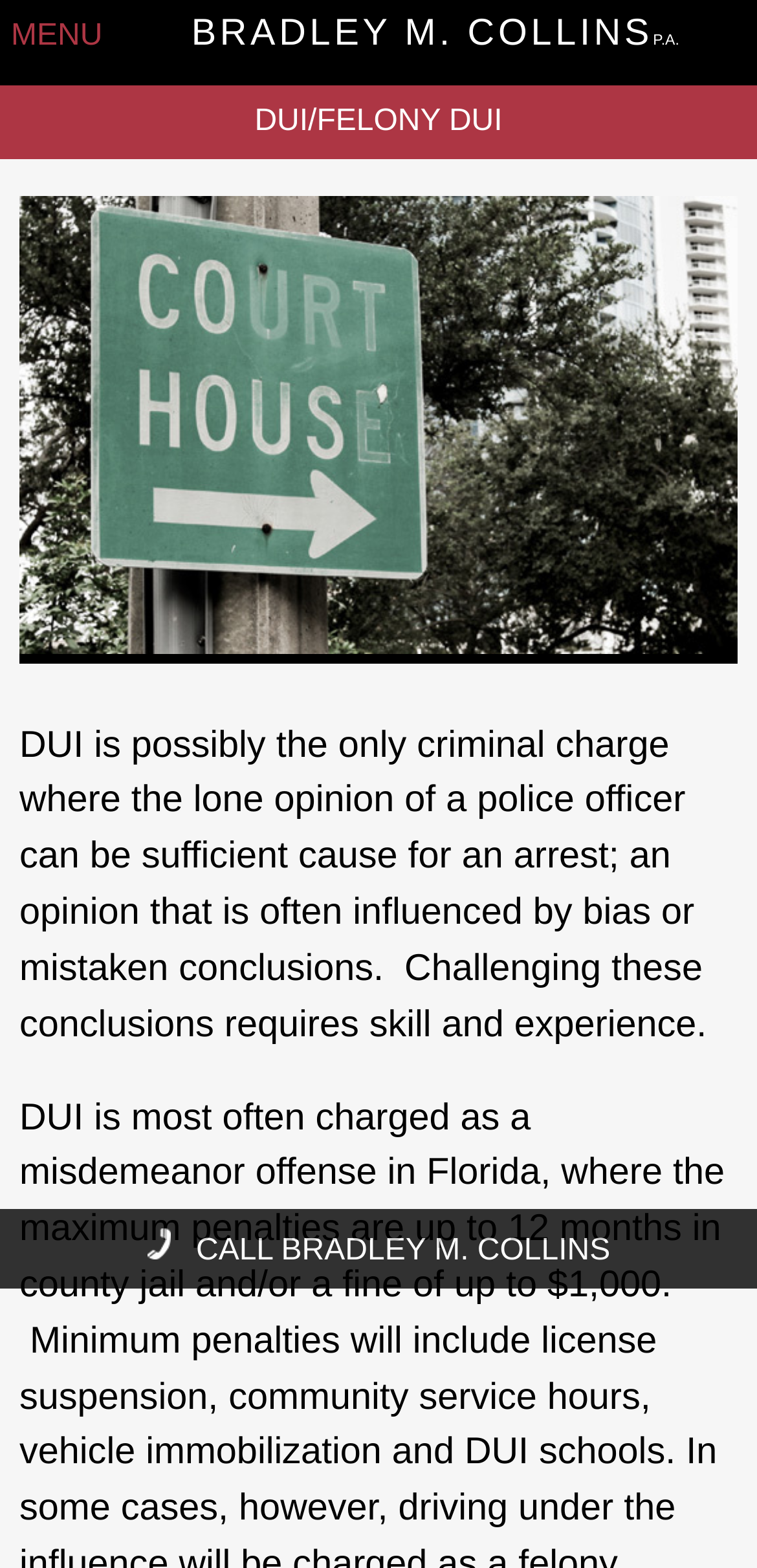Detail the various sections and features of the webpage.

The webpage appears to be the website of Bradley M. Collins P.A., a boutique law firm serving Miami, Broward, and all of South Florida. At the top left corner, there is a "MENU" link. Next to it, on the top right corner, is the law firm's name "BRADLEY M. COLLINSP.A." in a heading element, which is also a link.

Below the law firm's name, there is a heading element "DUI/FELONY DUI" that spans the entire width of the page. Underneath this heading, there is an image related to "Felony DUI" that takes up most of the page's width. Below the image, there is a block of text that discusses DUI charges and the importance of challenging police officers' opinions.

On the bottom right corner of the page, there is a "Phone_icon" image with a link to "CALL BRADLEY M. COLLINS" next to it, allowing visitors to easily contact the law firm.